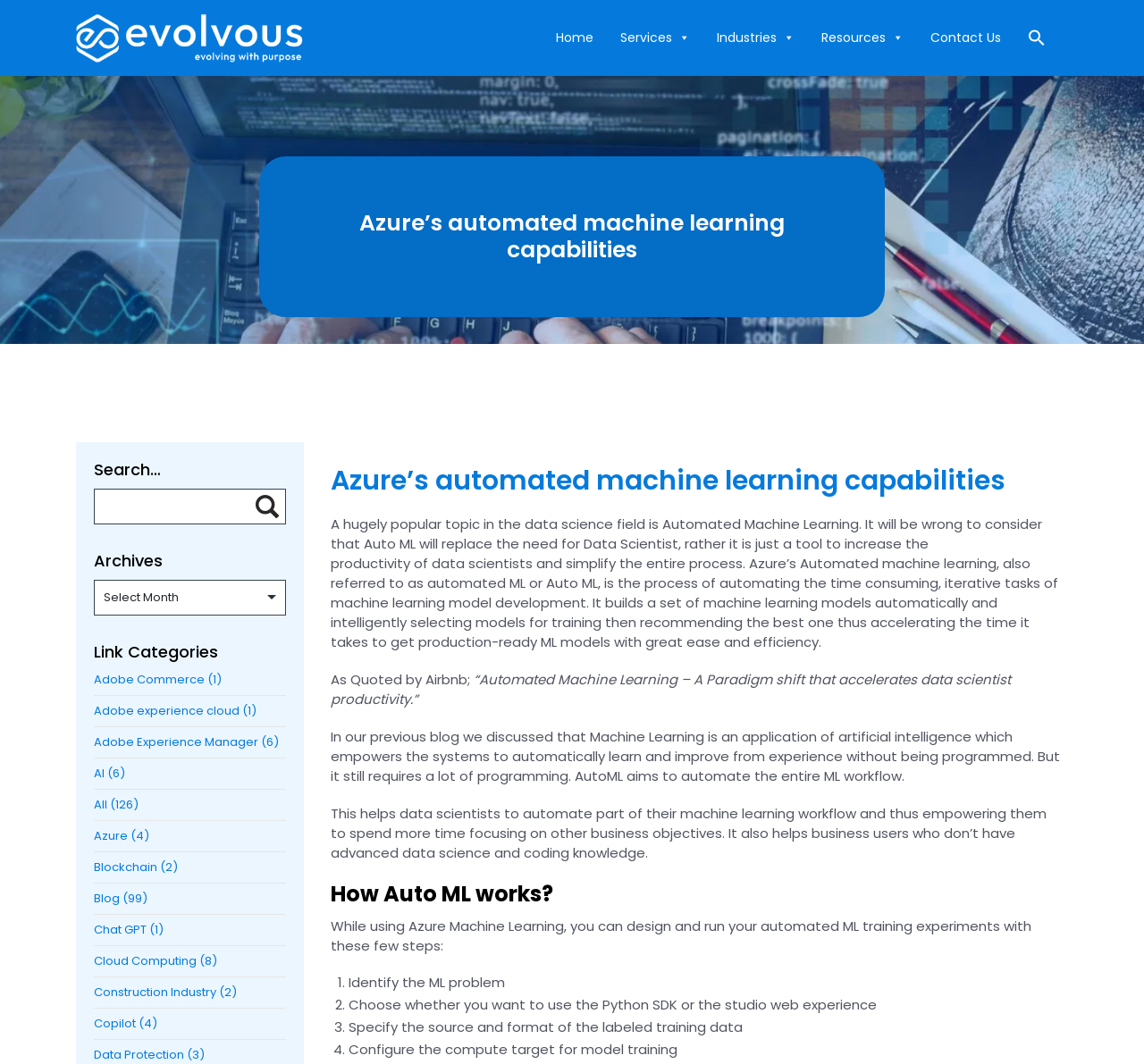What is the benefit of using Azure Machine Learning?
We need a detailed and meticulous answer to the question.

The webpage states that Azure Machine Learning can accelerate the time it takes to get production-ready ML models with great ease and efficiency, which is a benefit of using this technology.